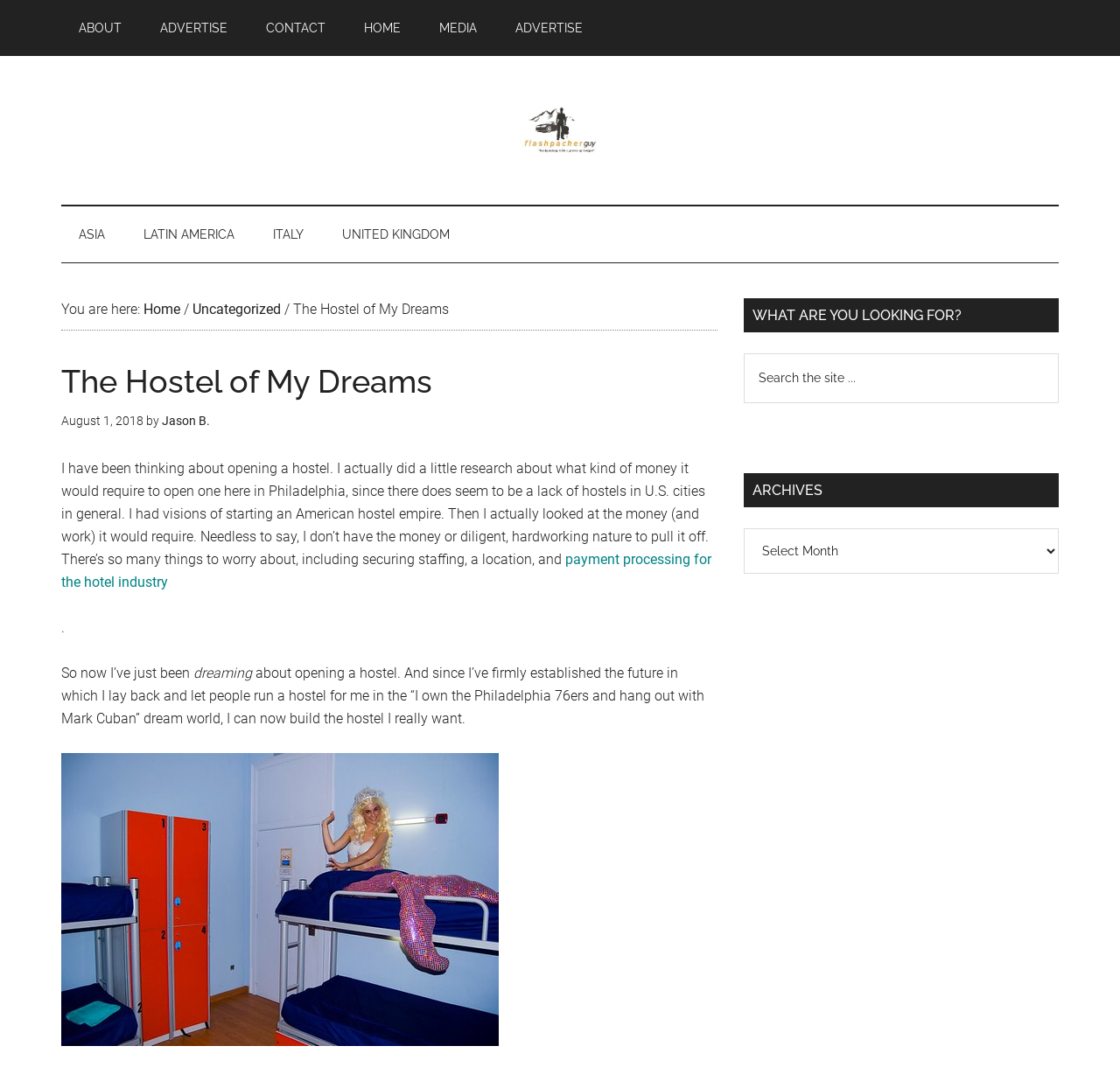Review the image closely and give a comprehensive answer to the question: What is the author of the current post?

I determined the answer by looking at the text 'by Jason B.' which is located below the title of the post, indicating that Jason B. is the author of the current post.